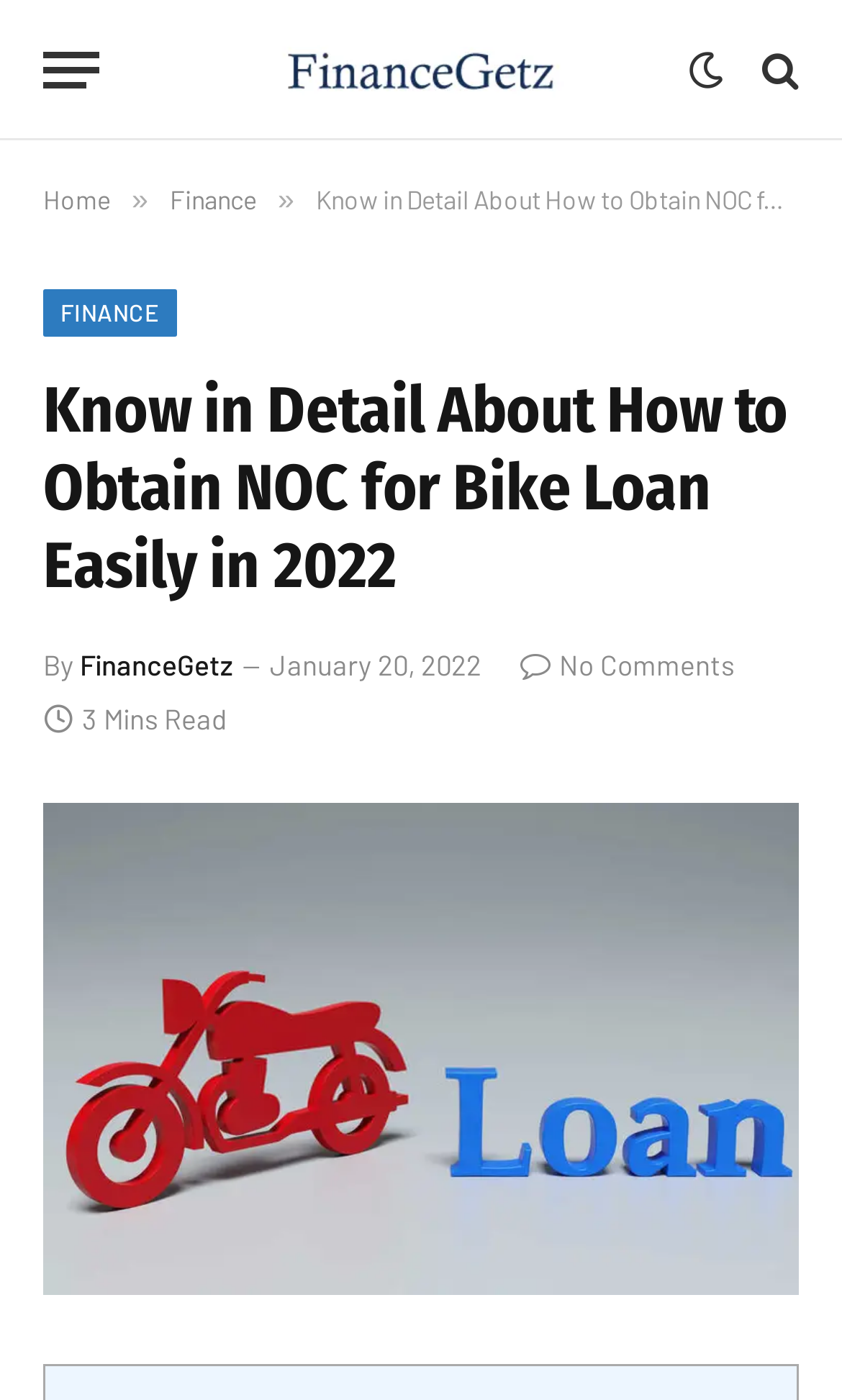Identify the bounding box coordinates of the part that should be clicked to carry out this instruction: "Visit the FinanceGetz homepage".

[0.326, 0.0, 0.674, 0.1]